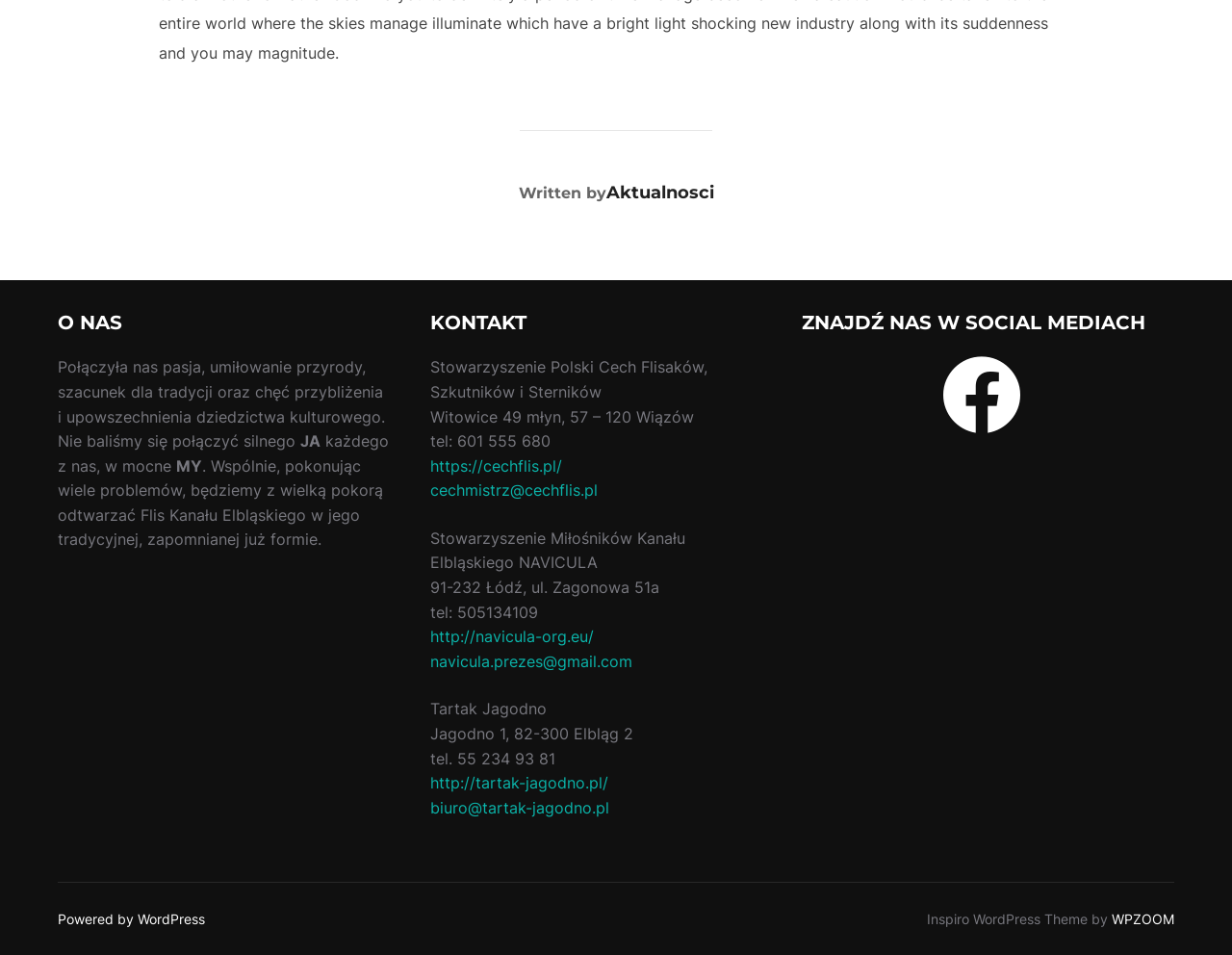Locate the bounding box coordinates of the region to be clicked to comply with the following instruction: "Click on the 'Aktualnosci' link". The coordinates must be four float numbers between 0 and 1, in the form [left, top, right, bottom].

[0.492, 0.19, 0.579, 0.213]